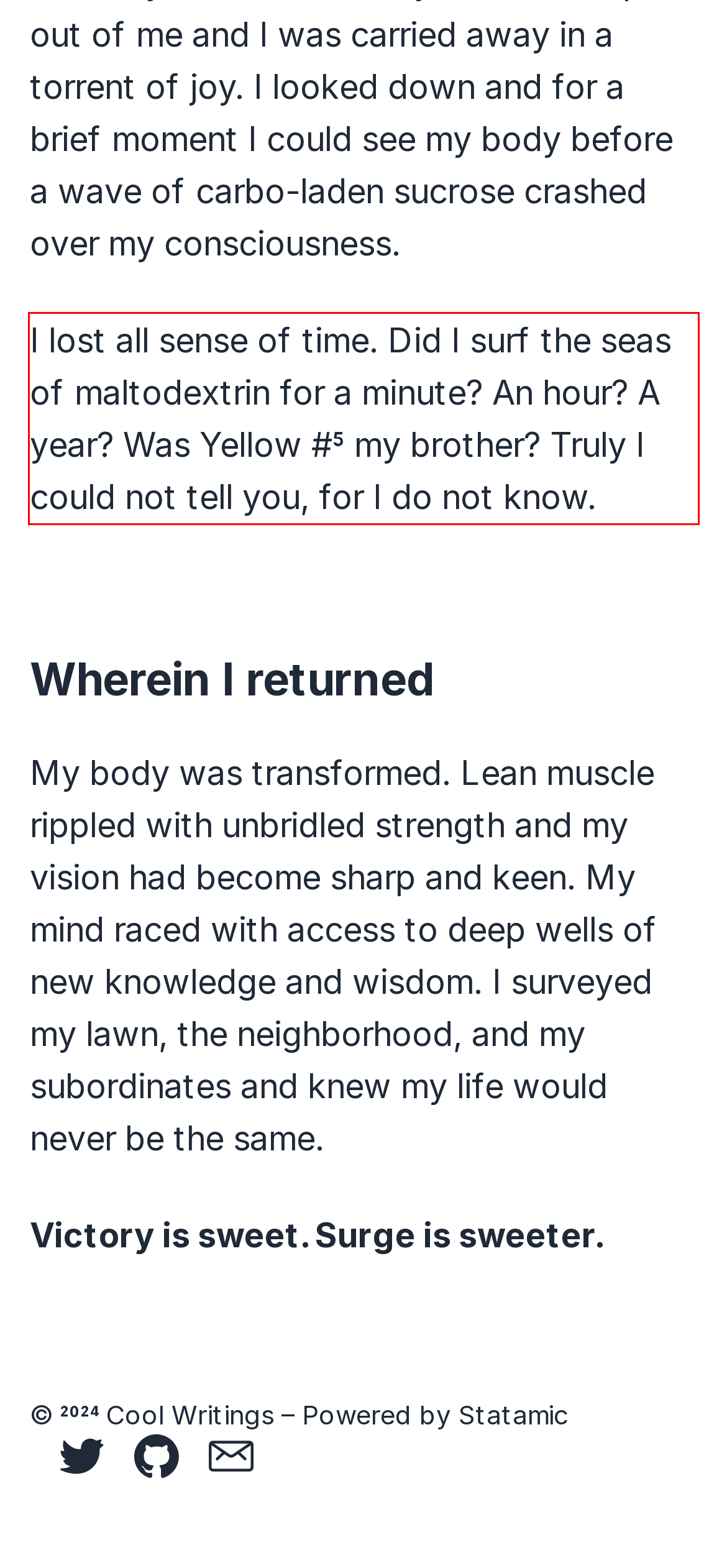The screenshot provided shows a webpage with a red bounding box. Apply OCR to the text within this red bounding box and provide the extracted content.

I lost all sense of time. Did I surf the seas of maltodextrin for a minute? An hour? A year? Was Yellow #5 my brother? Truly I could not tell you, for I do not know.